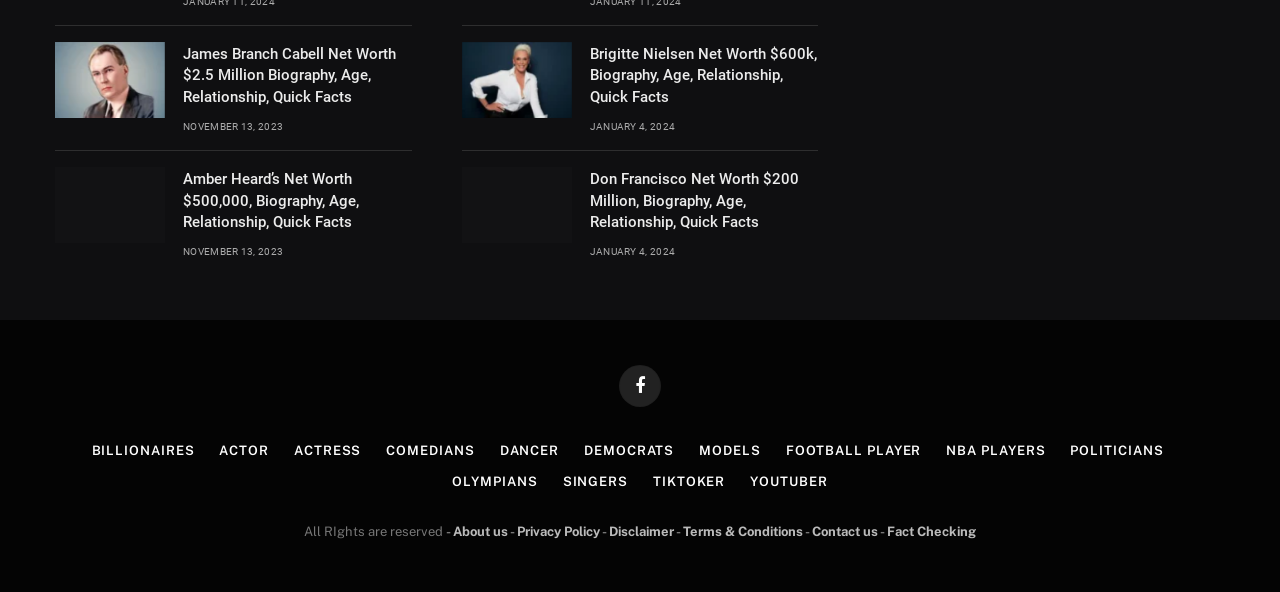Show me the bounding box coordinates of the clickable region to achieve the task as per the instruction: "View James Branch Cabell's net worth".

[0.143, 0.074, 0.322, 0.183]